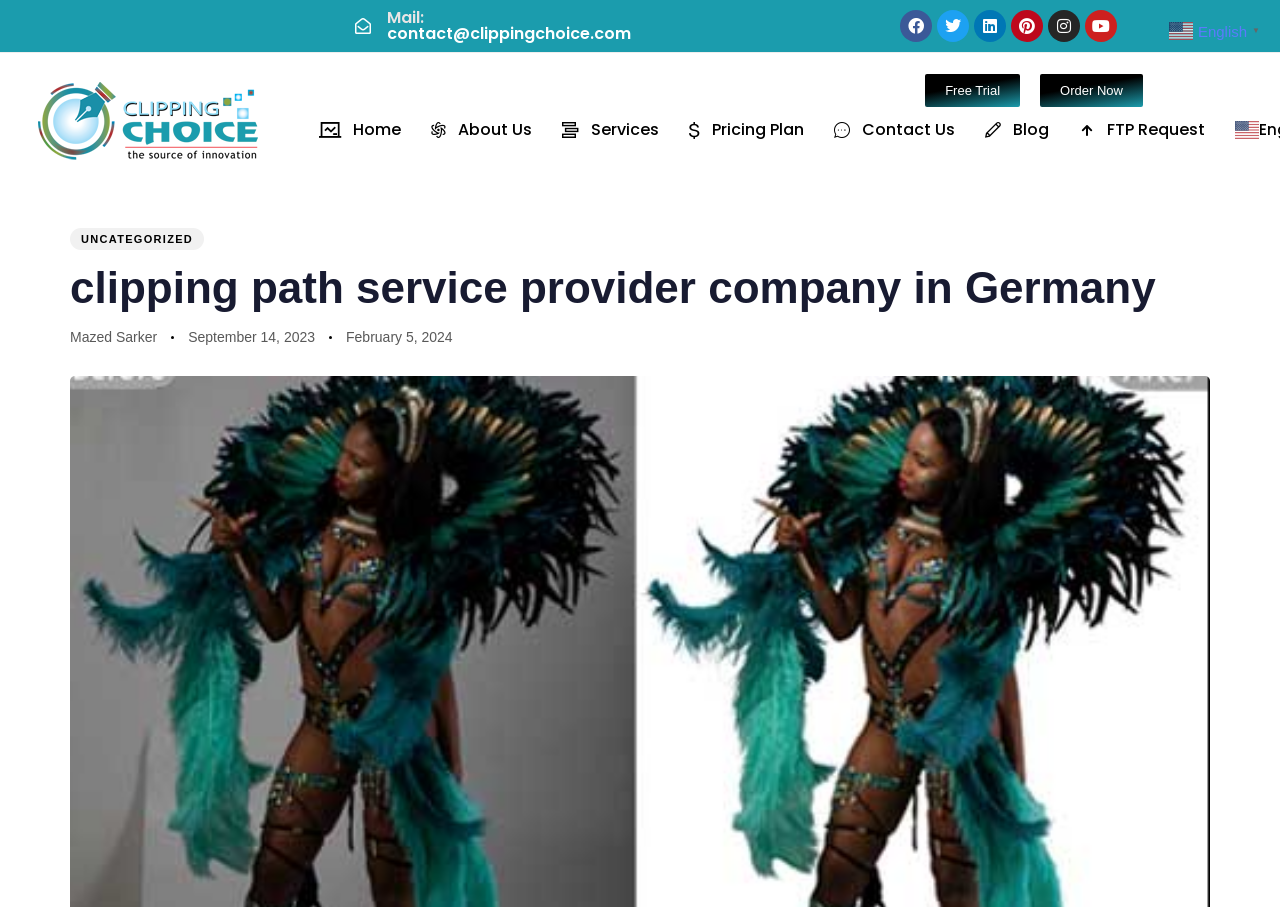What is the author of the webpage?
Answer the question with a thorough and detailed explanation.

The author of the webpage is Mazed Sarker, which can be found in the footer section of the webpage, where it says 'Author: Mazed Sarker'.